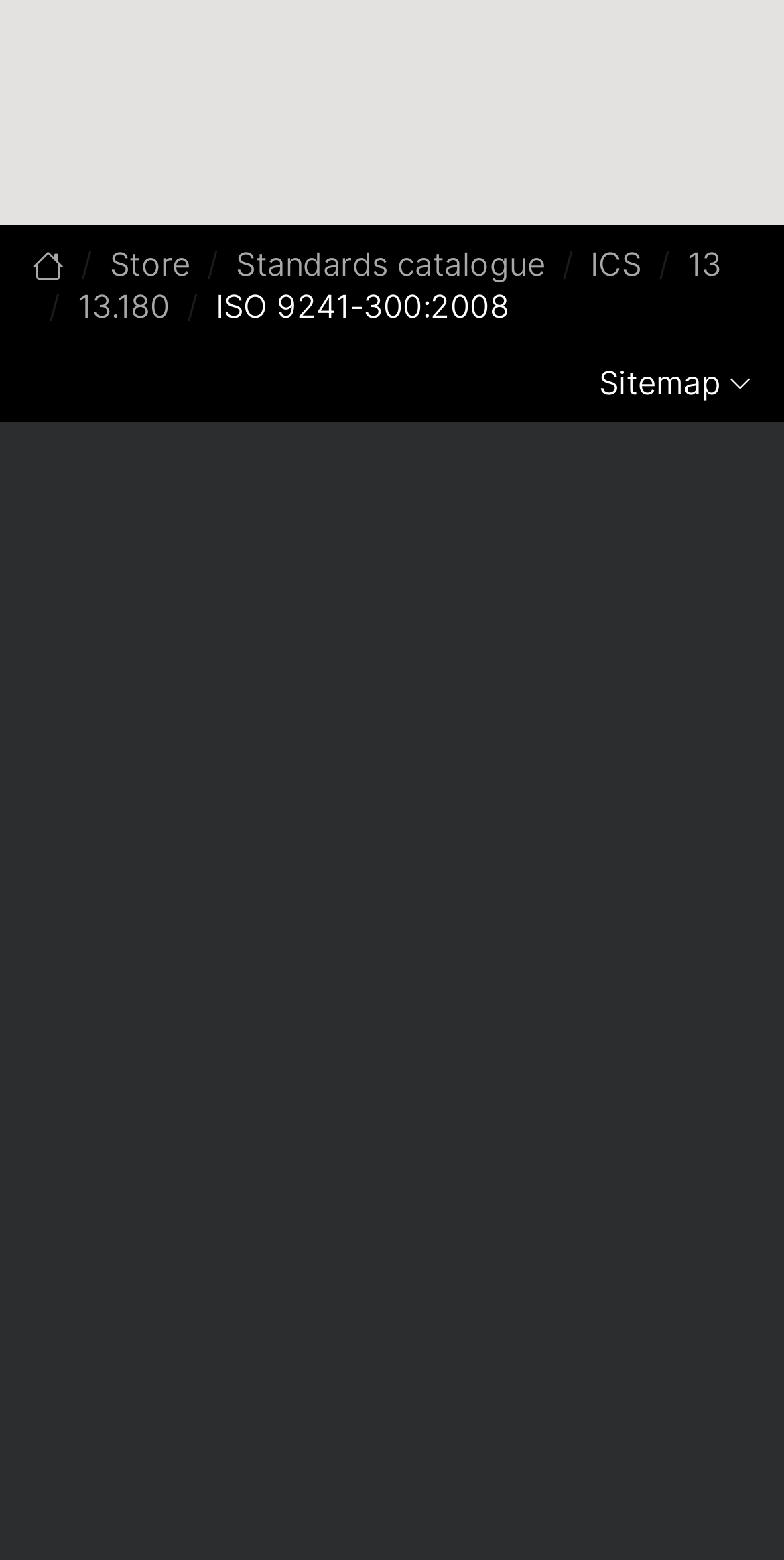Reply to the question with a single word or phrase:
What is the purpose of the textbox labeled 'Email'?

Enter email for updates